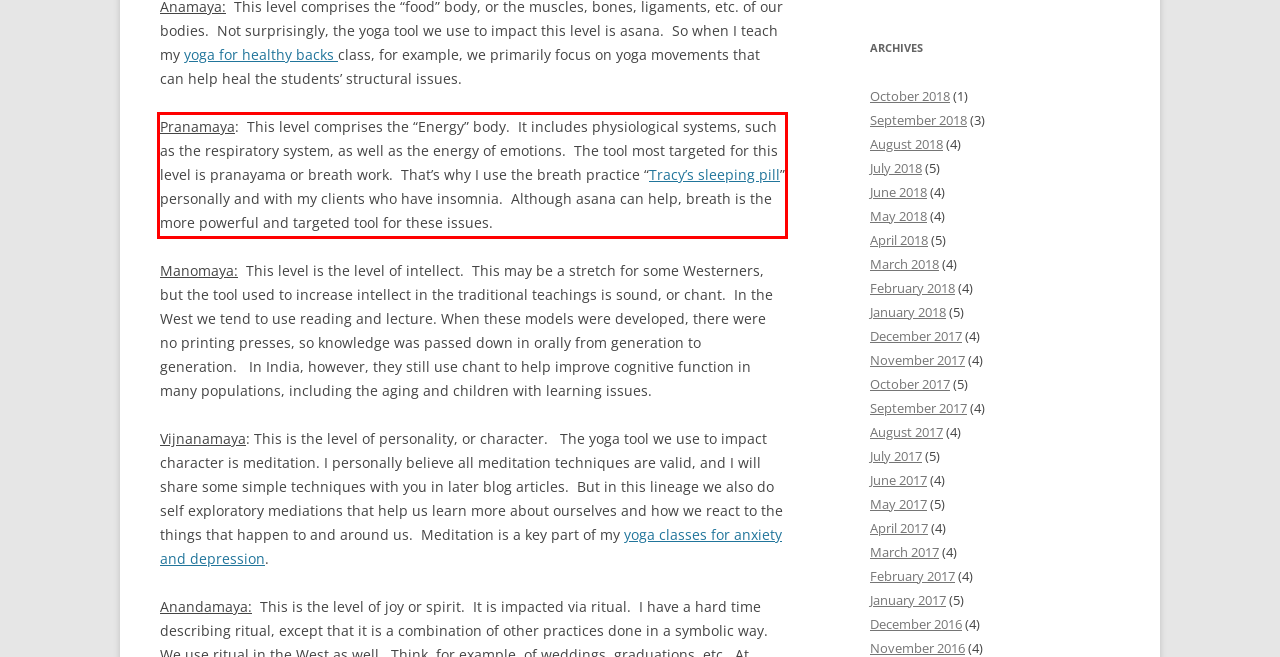Please extract the text content within the red bounding box on the webpage screenshot using OCR.

Pranamaya: This level comprises the “Energy” body. It includes physiological systems, such as the respiratory system, as well as the energy of emotions. The tool most targeted for this level is pranayama or breath work. That’s why I use the breath practice “Tracy’s sleeping pill” personally and with my clients who have insomnia. Although asana can help, breath is the more powerful and targeted tool for these issues.